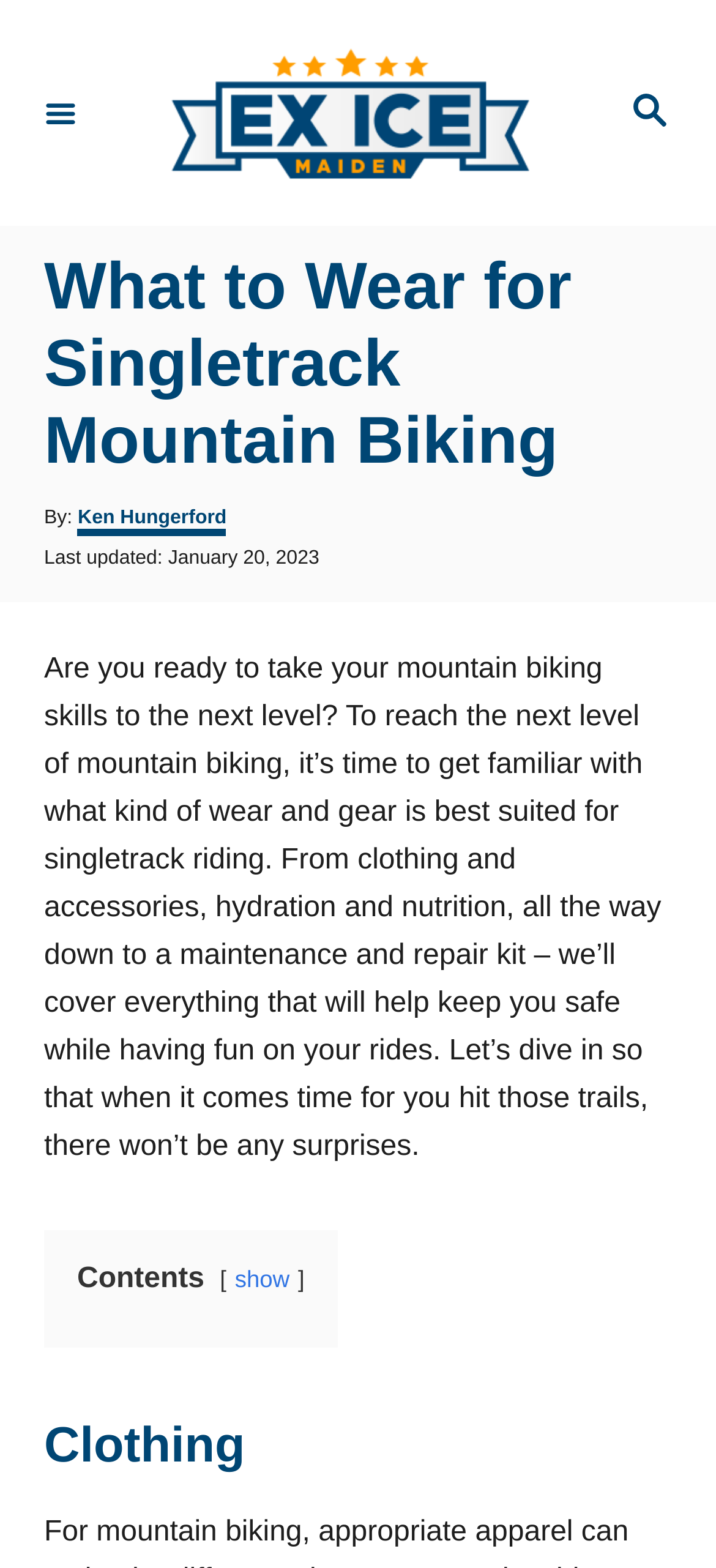Using the webpage screenshot, locate the HTML element that fits the following description and provide its bounding box: "aria-label="Menu"".

[0.0, 0.03, 0.169, 0.114]